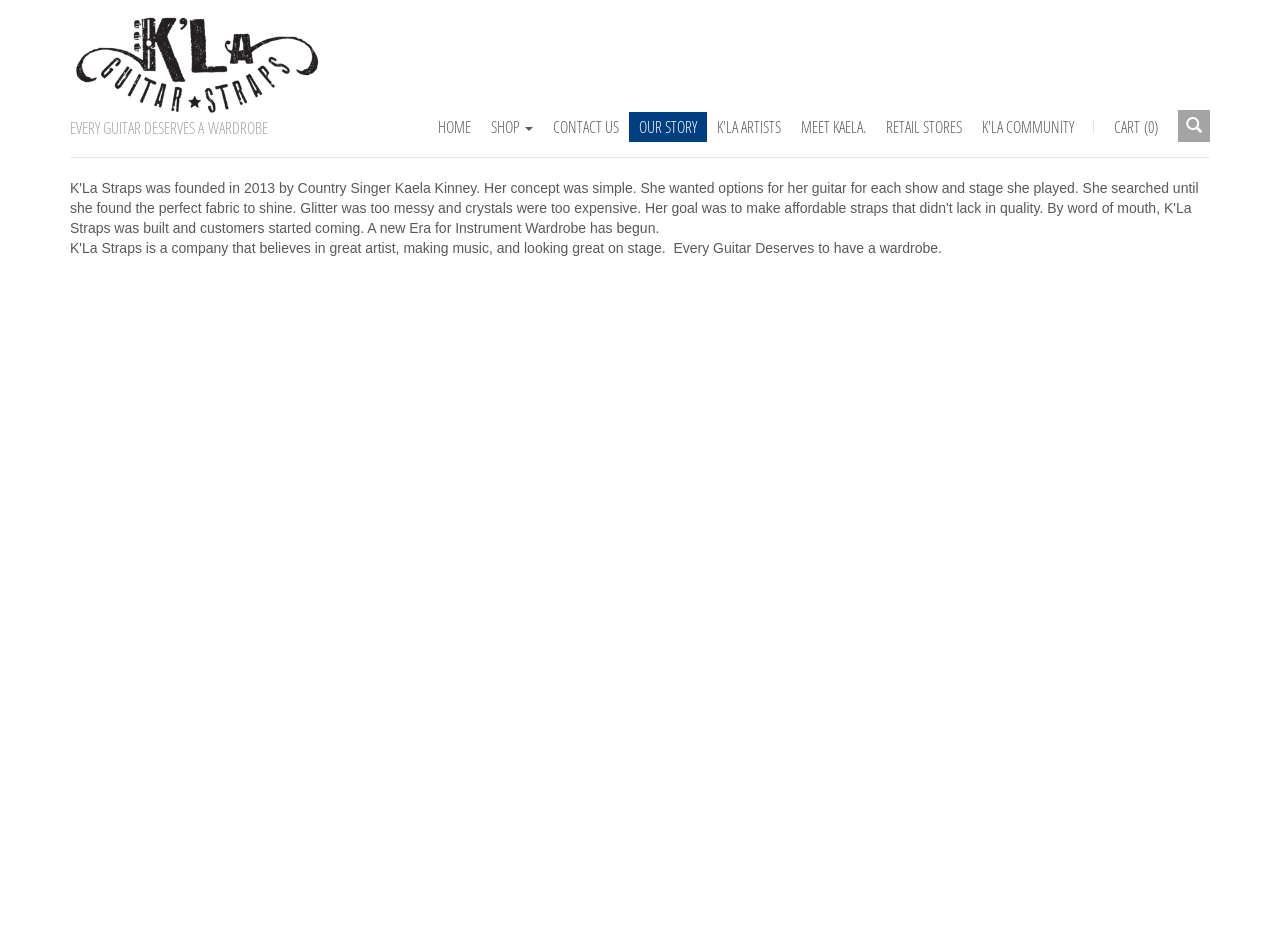Highlight the bounding box coordinates of the element you need to click to perform the following instruction: "explore K'La artists."

[0.552, 0.118, 0.618, 0.149]